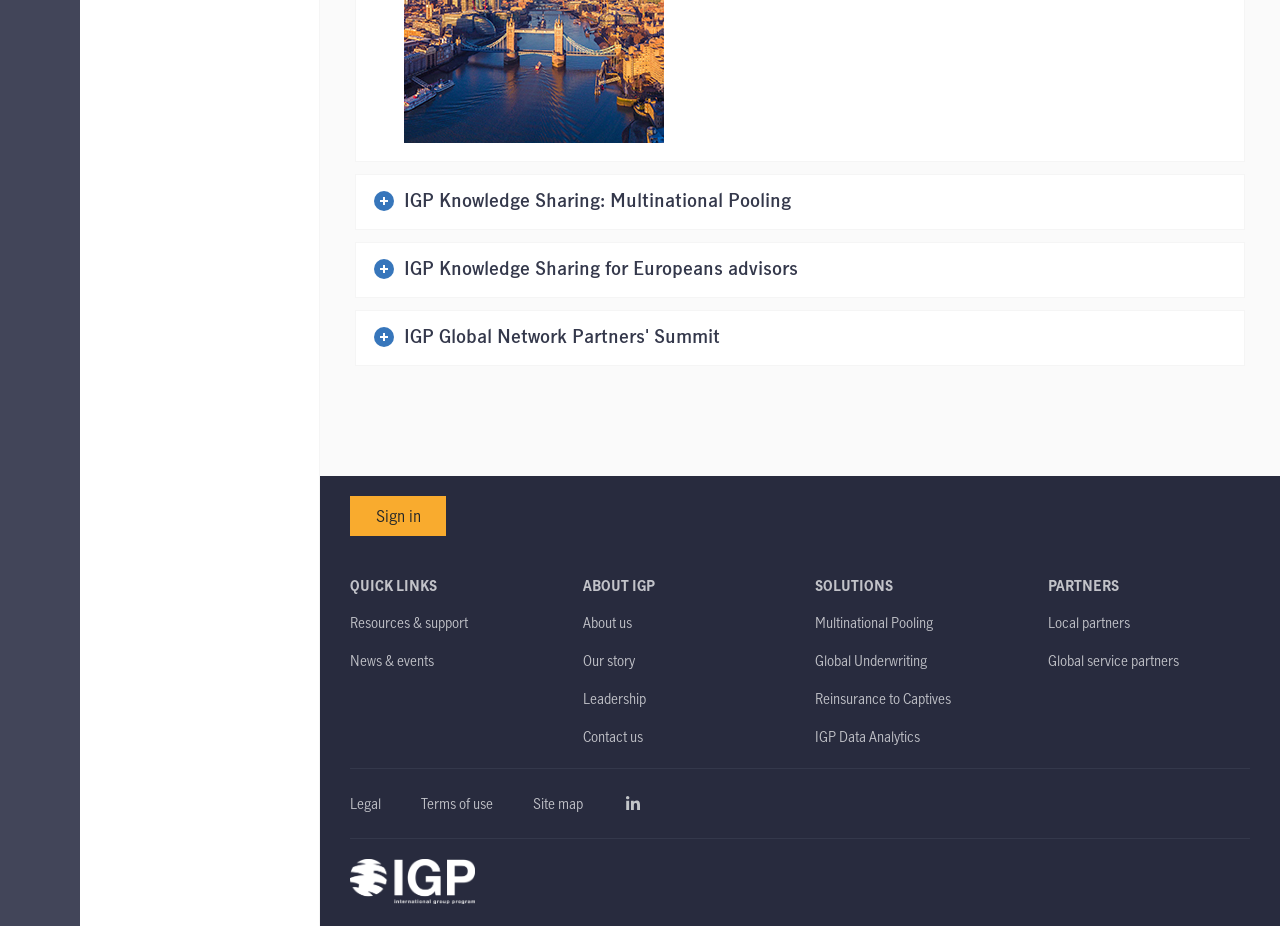Please pinpoint the bounding box coordinates for the region I should click to adhere to this instruction: "Visit the 'IGP LinkedIn page'".

[0.487, 0.856, 0.502, 0.877]